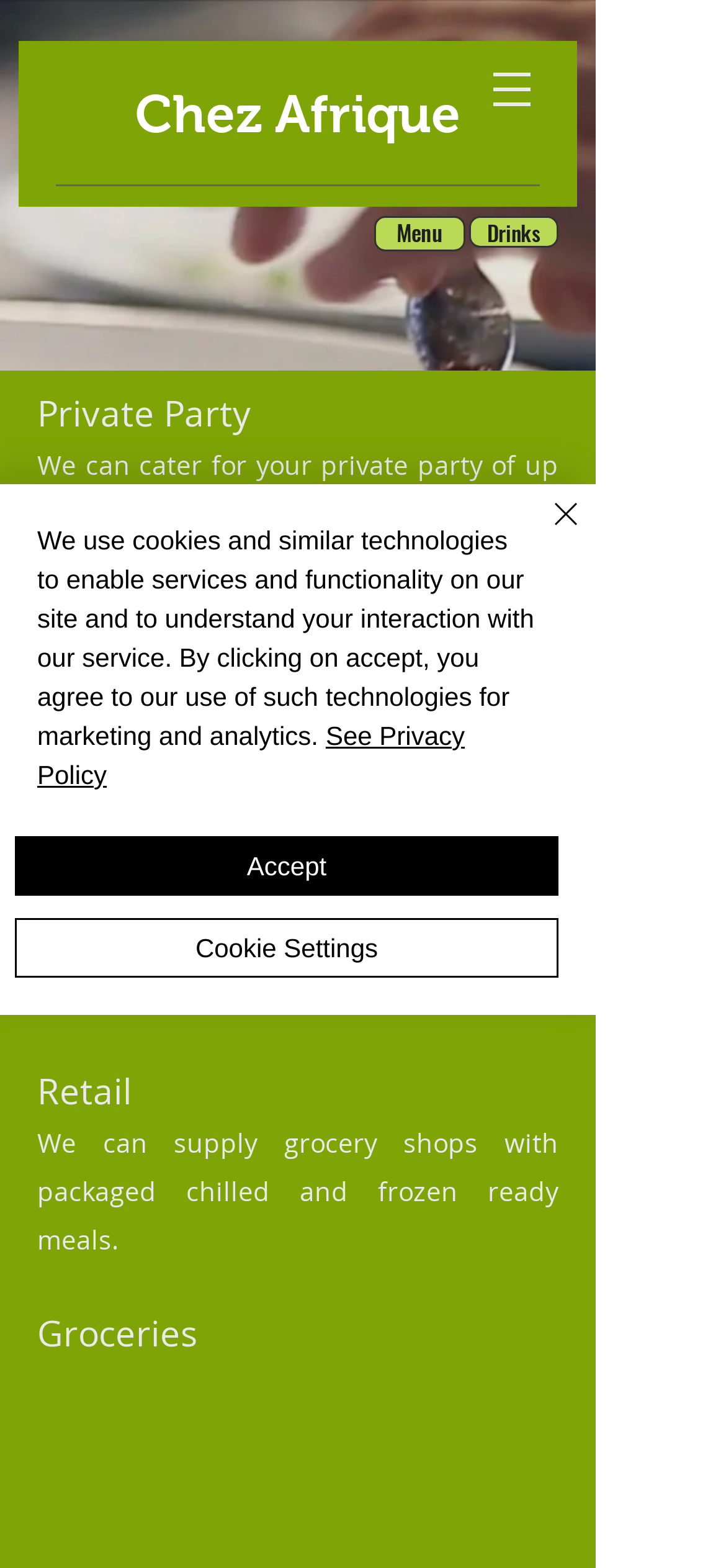Identify the bounding box for the described UI element. Provide the coordinates in (top-left x, top-left y, bottom-right x, bottom-right y) format with values ranging from 0 to 1: Accept

[0.021, 0.533, 0.769, 0.571]